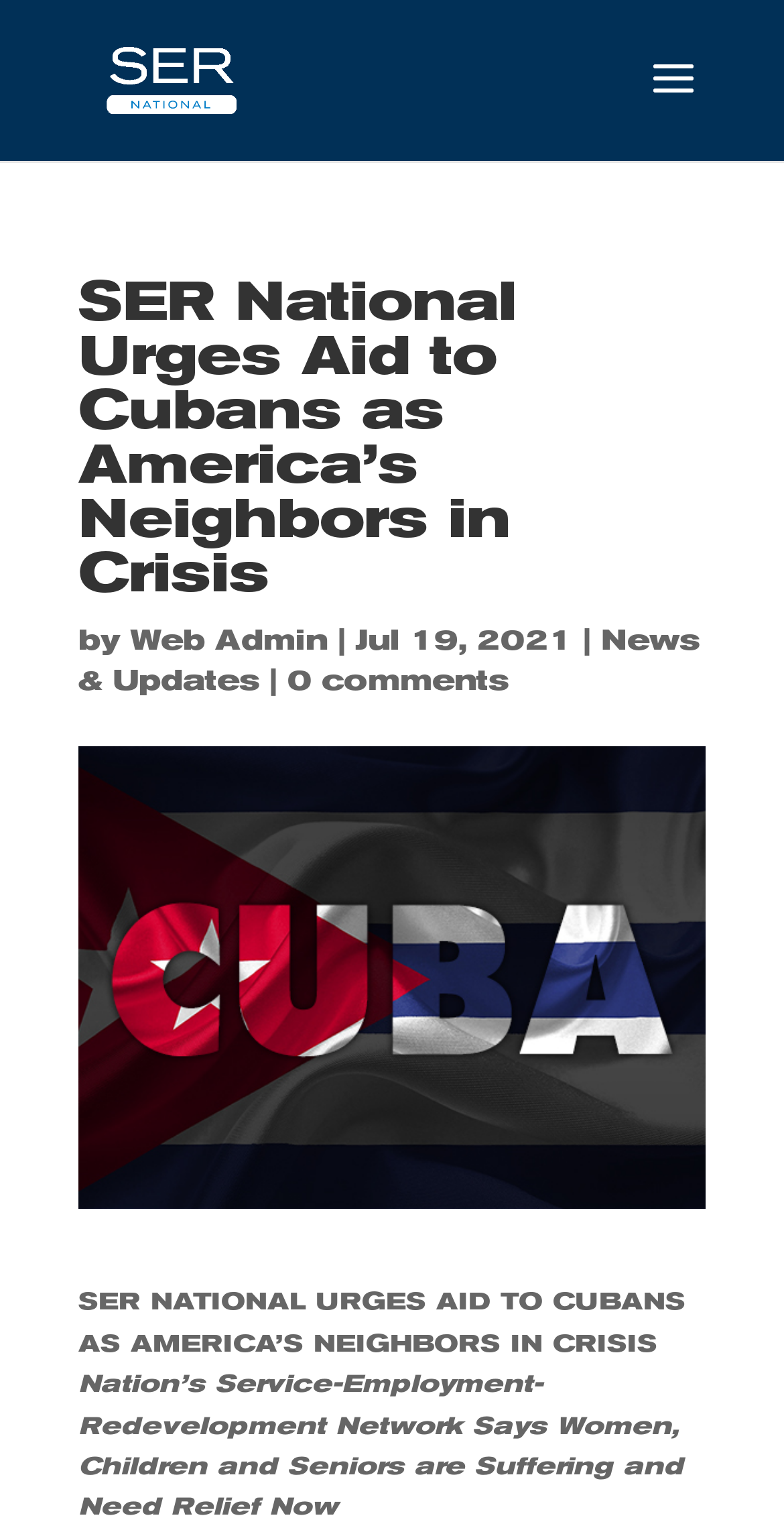What is the name of the organization?
Give a detailed explanation using the information visible in the image.

I found the answer by looking at the top-left corner of the webpage, where there is a link and an image with the text 'SER National'. This suggests that 'SER National' is the name of the organization.